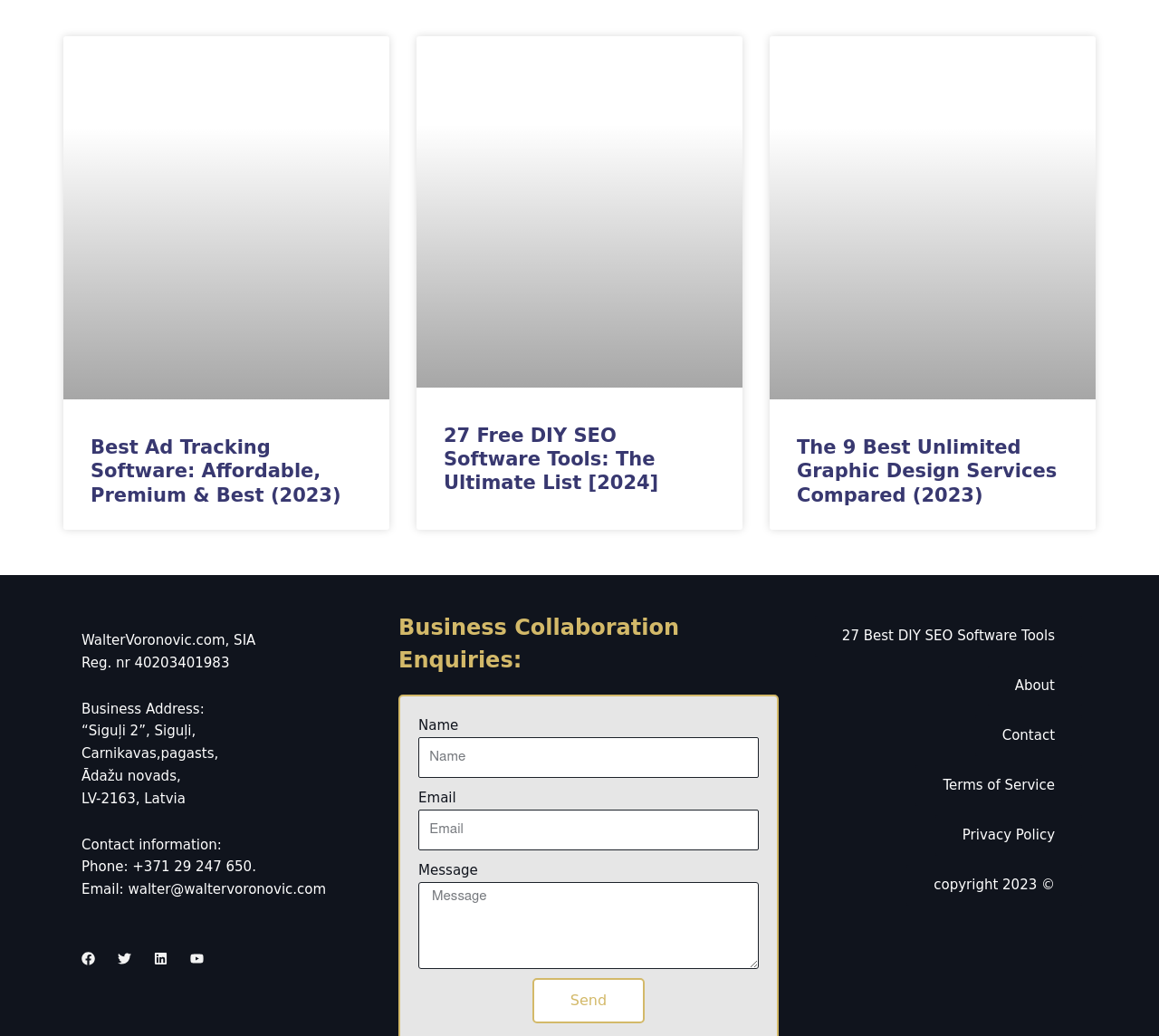Could you provide the bounding box coordinates for the portion of the screen to click to complete this instruction: "Click on the 'Best Ad Tracking Software' link"?

[0.055, 0.035, 0.336, 0.386]